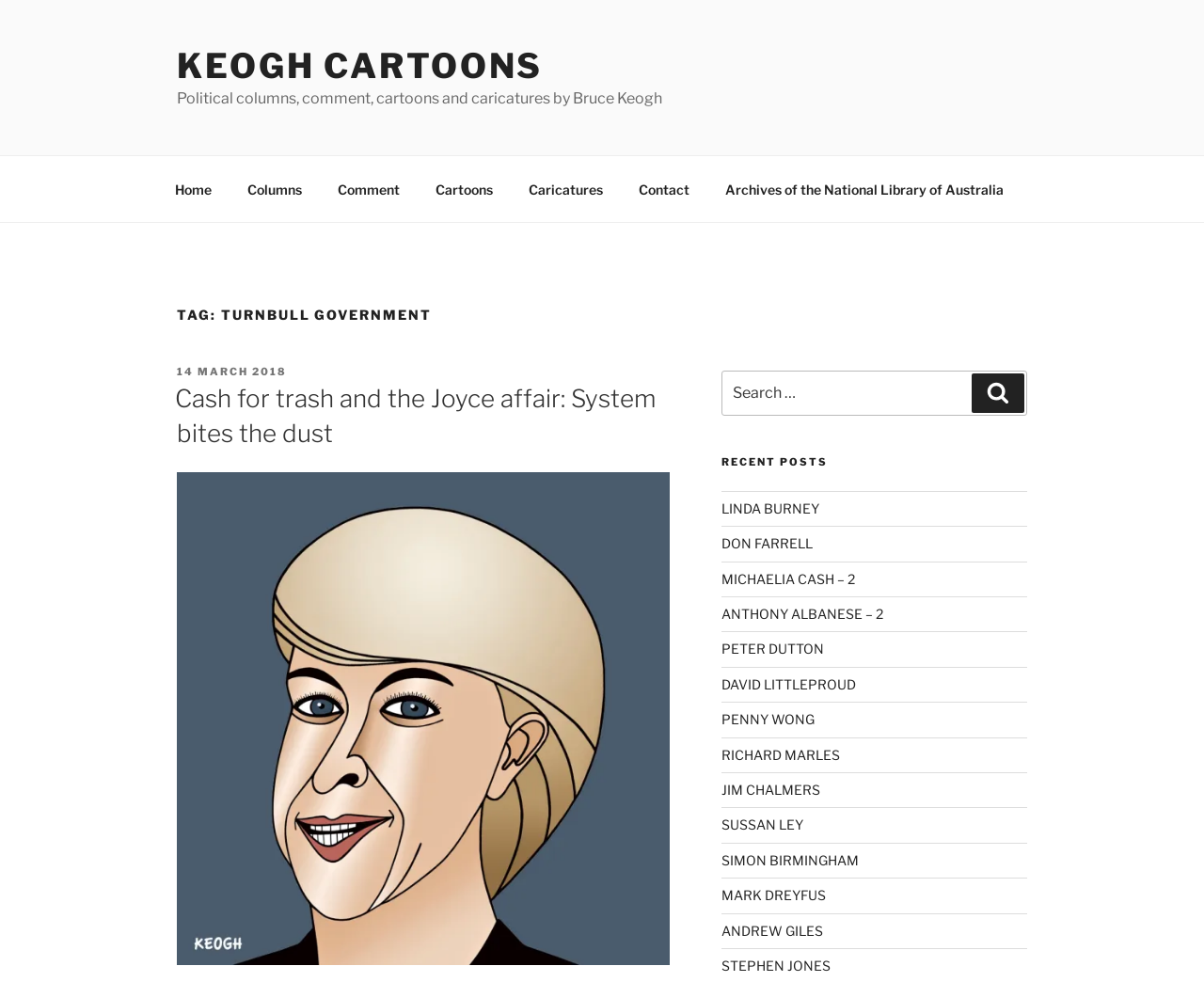Find the bounding box coordinates of the clickable element required to execute the following instruction: "View the 'LINDA BURNEY' recent post". Provide the coordinates as four float numbers between 0 and 1, i.e., [left, top, right, bottom].

[0.599, 0.509, 0.68, 0.526]